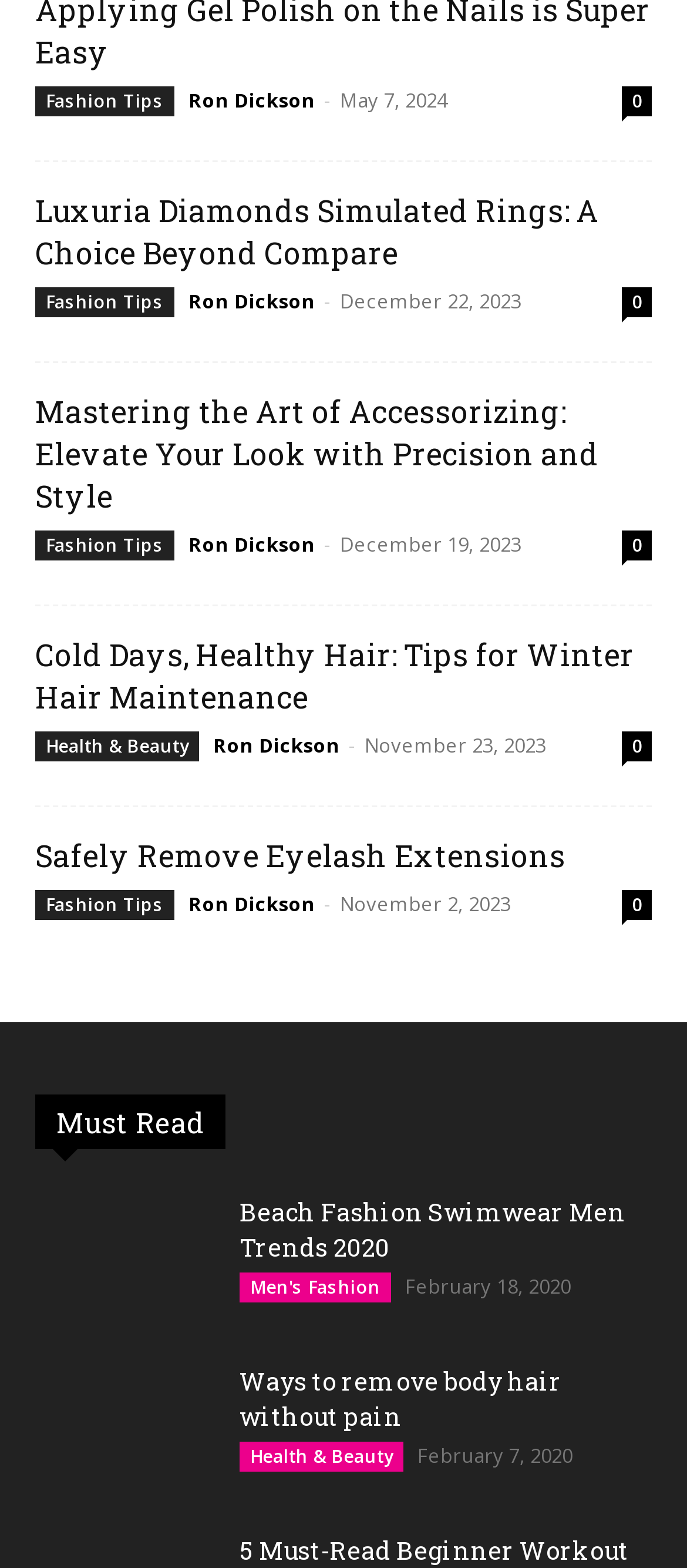Using the provided element description "Health & Beauty", determine the bounding box coordinates of the UI element.

[0.349, 0.919, 0.587, 0.938]